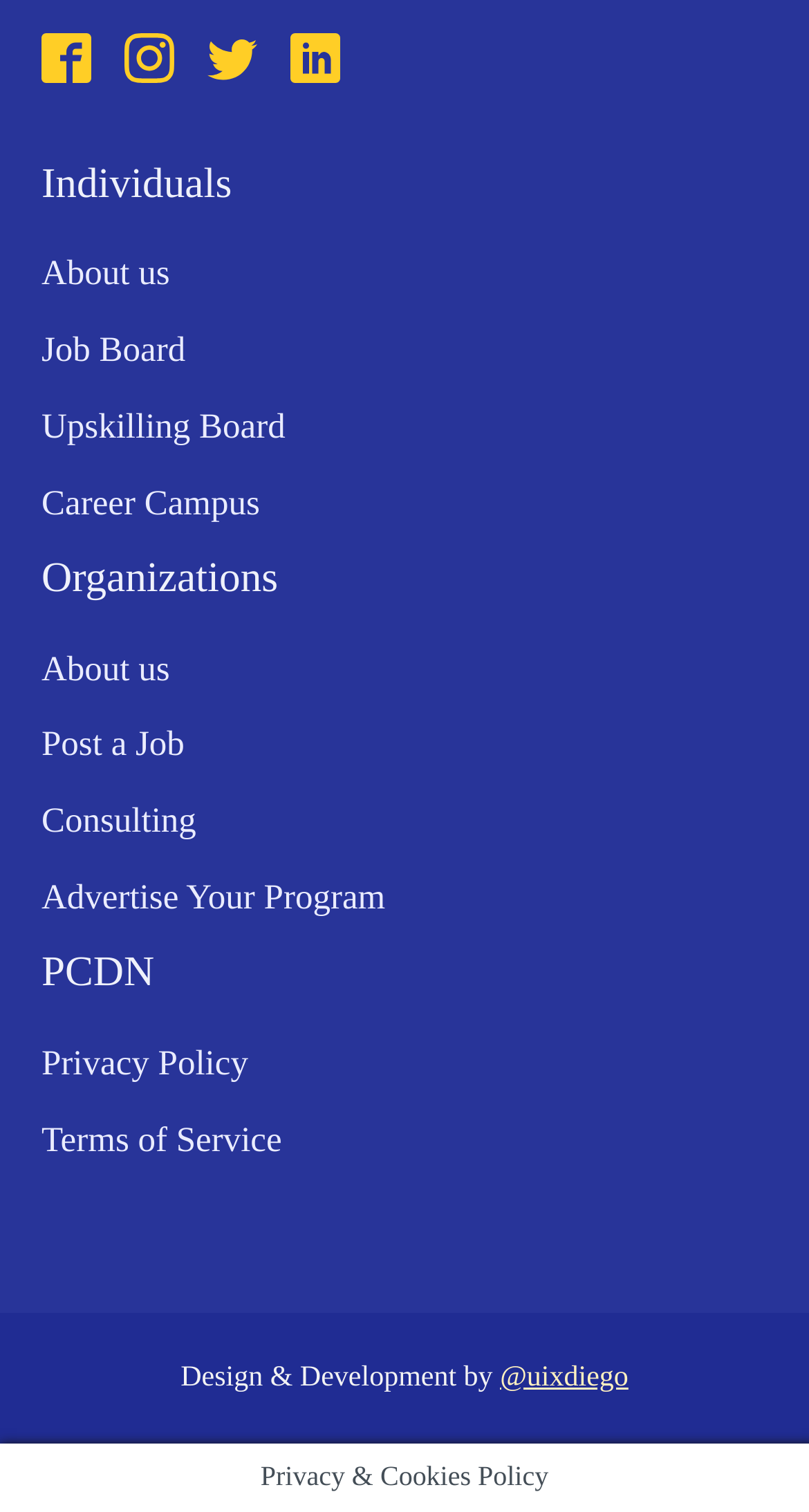Please give the bounding box coordinates of the area that should be clicked to fulfill the following instruction: "Explore Job Board". The coordinates should be in the format of four float numbers from 0 to 1, i.e., [left, top, right, bottom].

[0.051, 0.207, 0.353, 0.258]